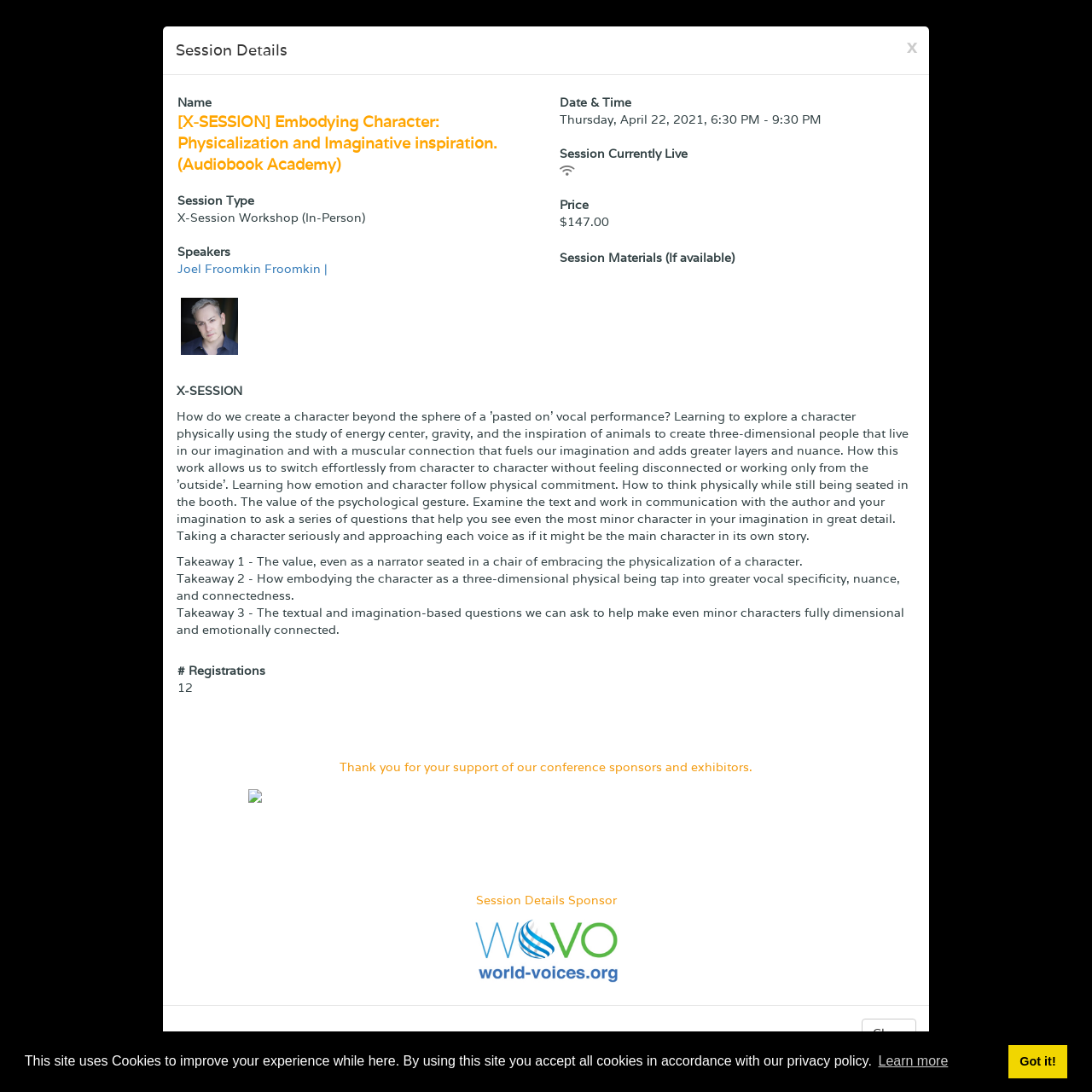Give a detailed account of the webpage, highlighting key information.

This webpage is about a session details page for VO Atlanta 2021. At the top, there is a dialog box for cookie consent, which includes a message about the site using cookies and two buttons, "Learn more about cookies" and "Dismiss cookie message". 

Below the dialog box, there is a link to close the page, and a heading that reads "Session Details". The main content area is divided into two sections. The left section contains session information, including the session name, "Embodying Character: Physicalization and Imaginative inspiration. (Audiobook Academy)", session type, speakers, and date and time. There is also an image of the speaker, Joel Froomkin Froomkin. 

The right section contains more session details, including the price, session materials, and takeaways from the session. There are three takeaway points, each describing what attendees can expect to learn from the session. Below the takeaways, there is a section showing the number of registrations, which is 12. 

At the bottom of the page, there is a message thanking users for their support of the conference sponsors and exhibitors, followed by an iframe and a sponsor section. There is also a link at the very bottom of the page.